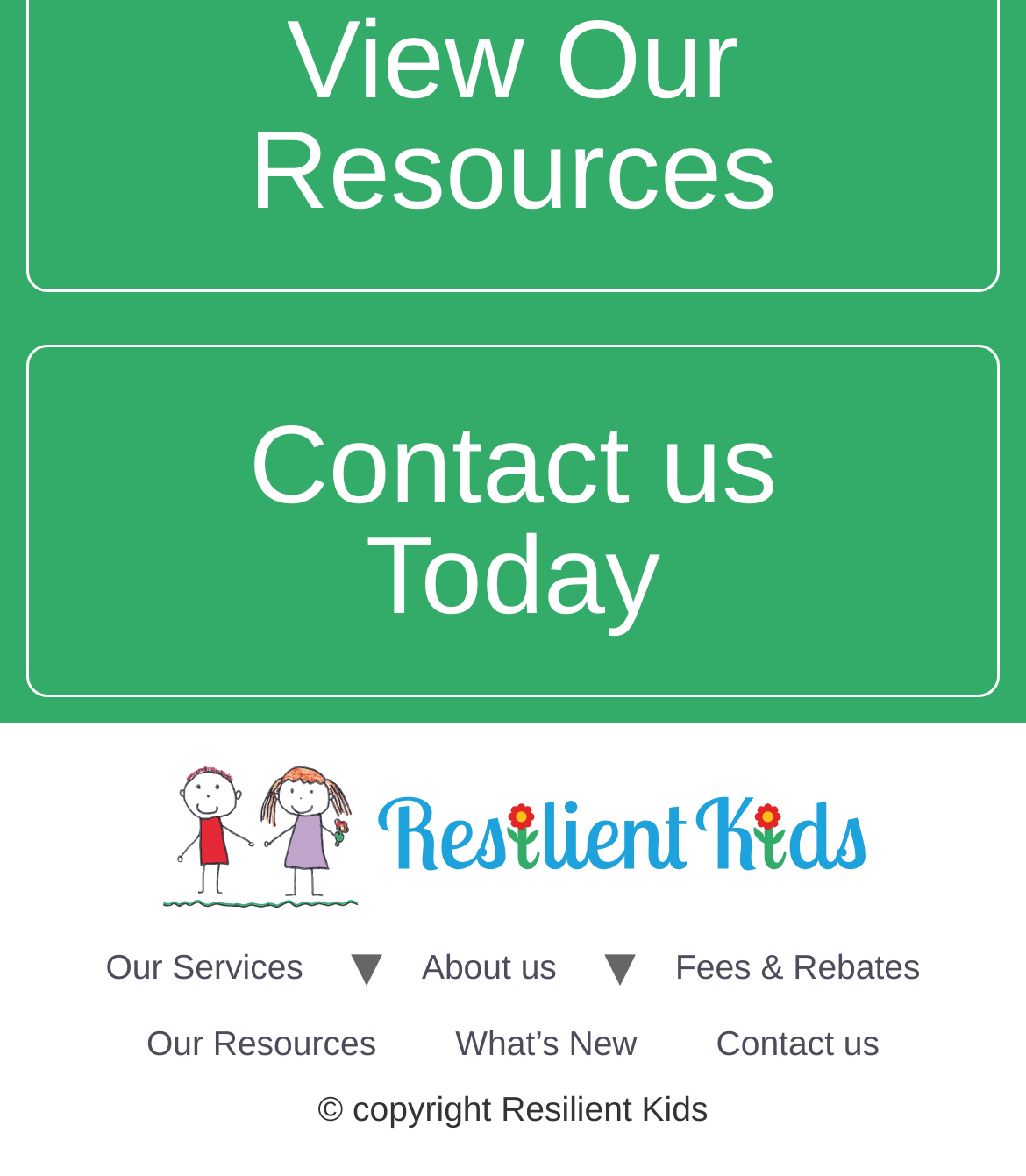Identify the bounding box coordinates of the area that should be clicked in order to complete the given instruction: "Click Contact us Today". The bounding box coordinates should be four float numbers between 0 and 1, i.e., [left, top, right, bottom].

[0.026, 0.293, 0.974, 0.593]